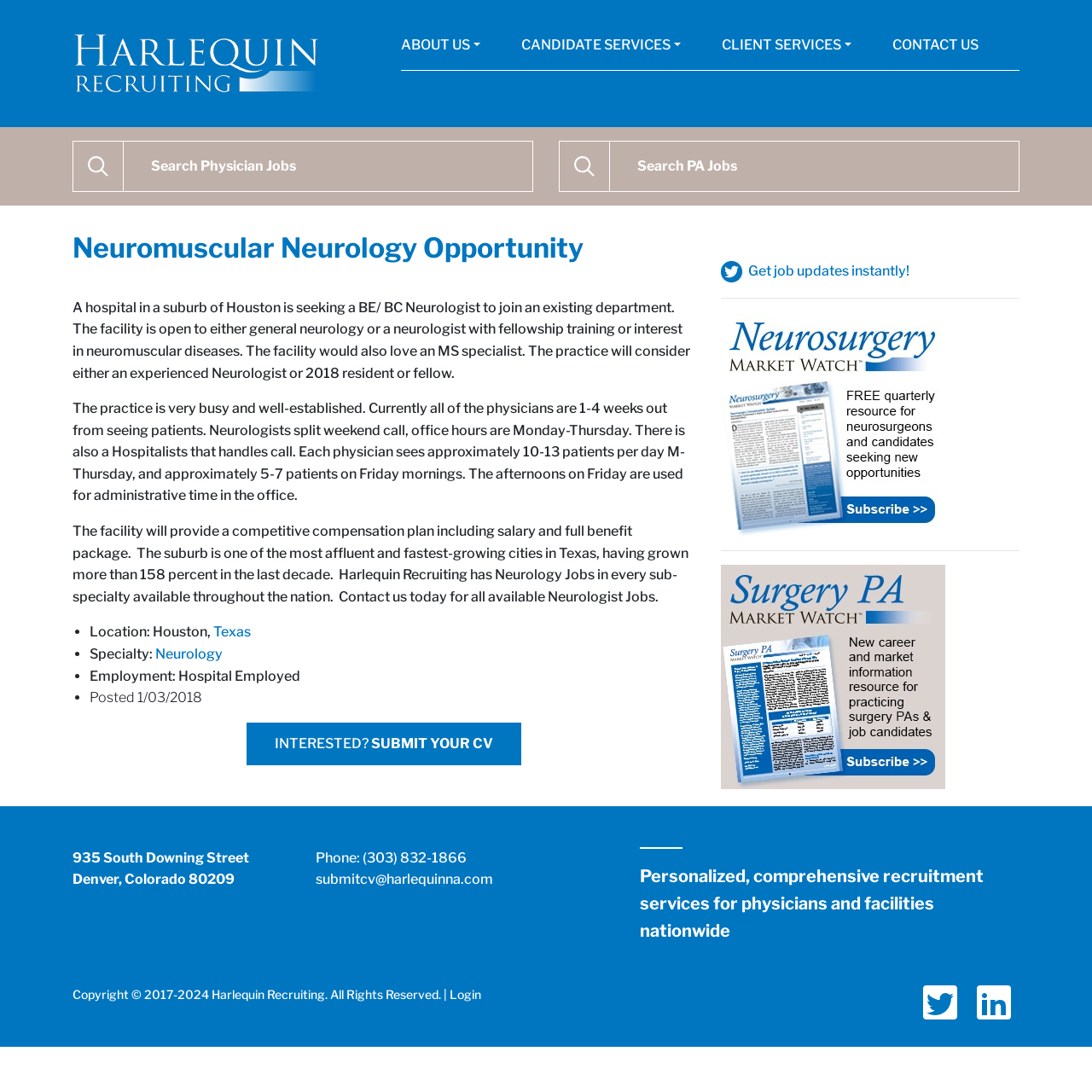Give a concise answer of one word or phrase to the question: 
How can I submit my CV for the job?

Click on 'INTERESTED? SUBMIT YOUR CV'